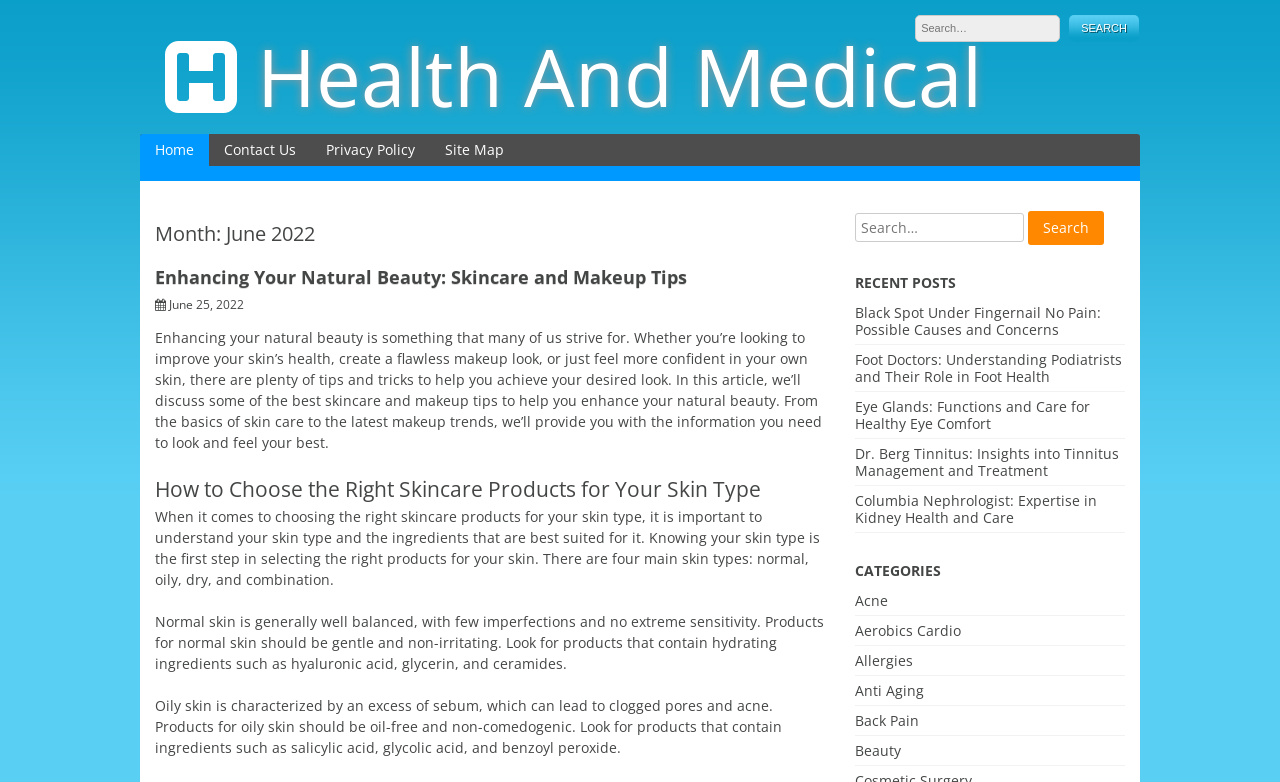Specify the bounding box coordinates of the area that needs to be clicked to achieve the following instruction: "View categories".

[0.668, 0.714, 0.879, 0.749]